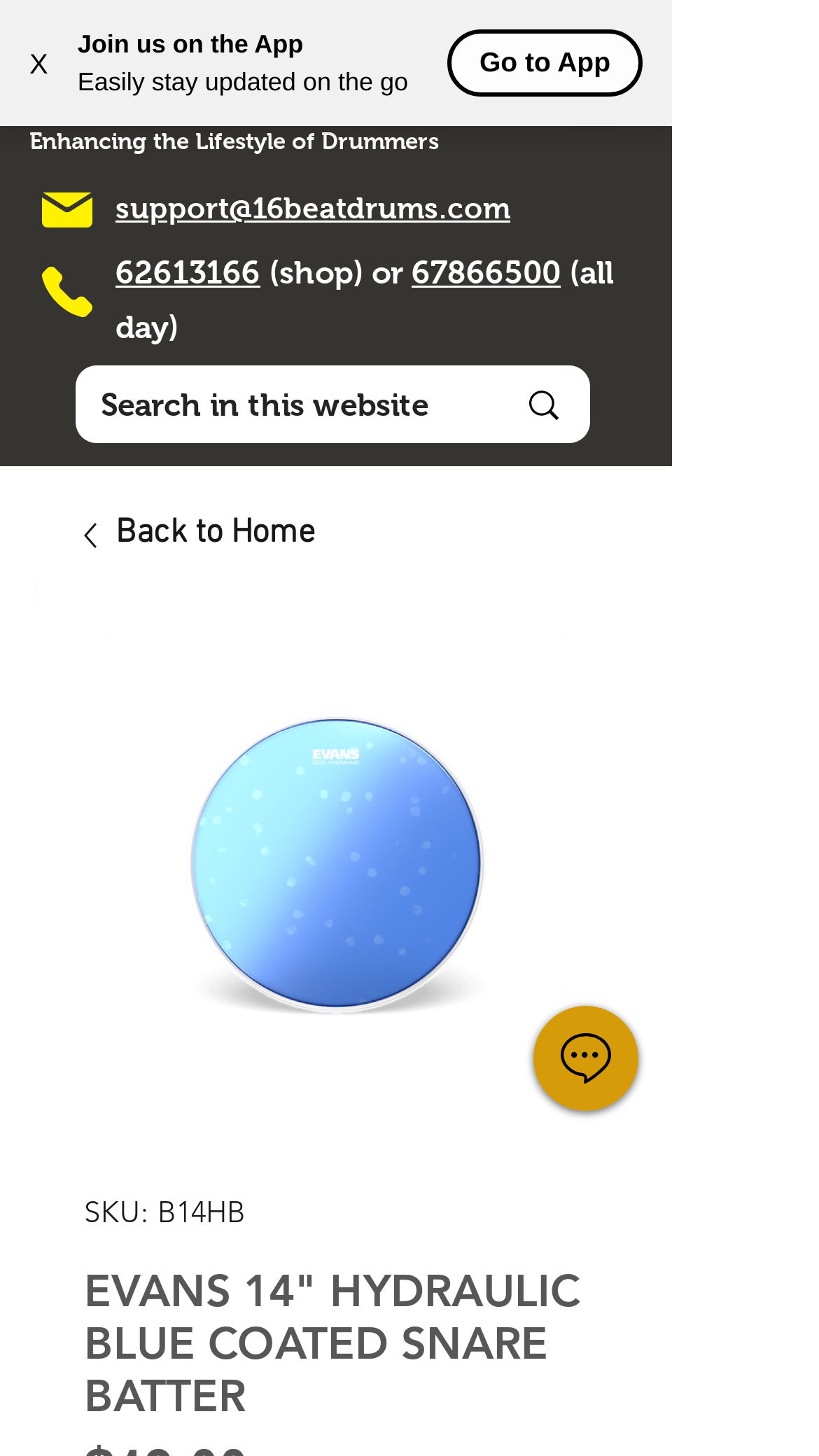Please identify the bounding box coordinates of the element that needs to be clicked to perform the following instruction: "Close the notification".

[0.0, 0.012, 0.095, 0.074]